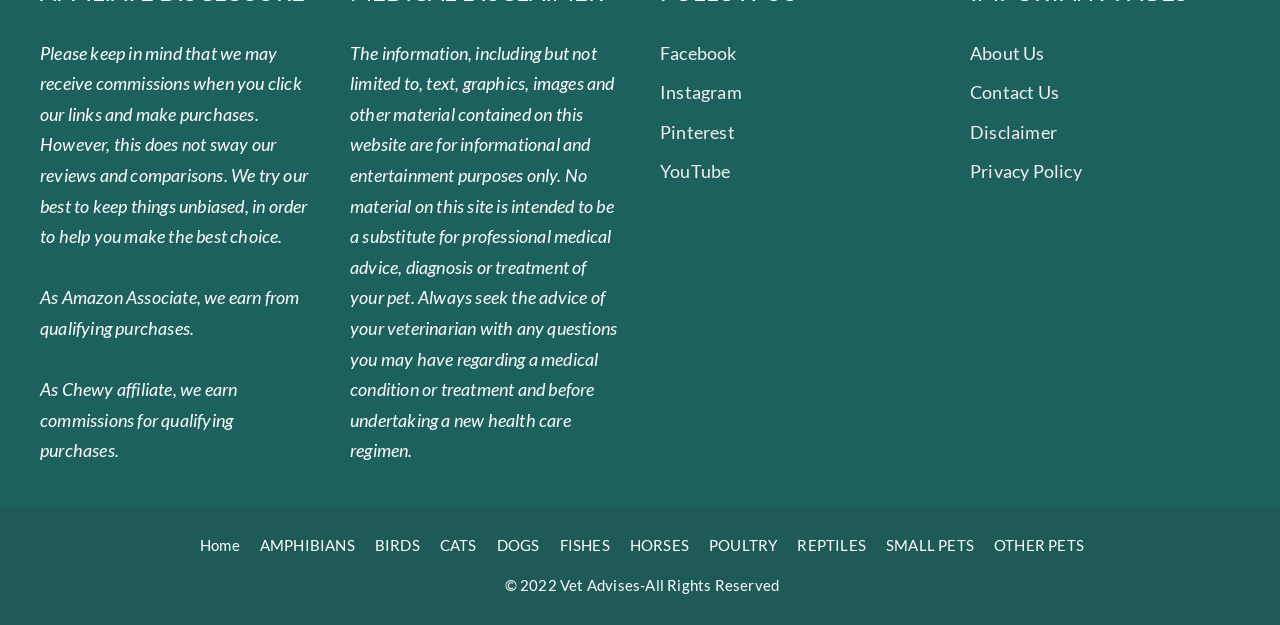Could you specify the bounding box coordinates for the clickable section to complete the following instruction: "Check Disclaimer"?

[0.758, 0.193, 0.826, 0.228]